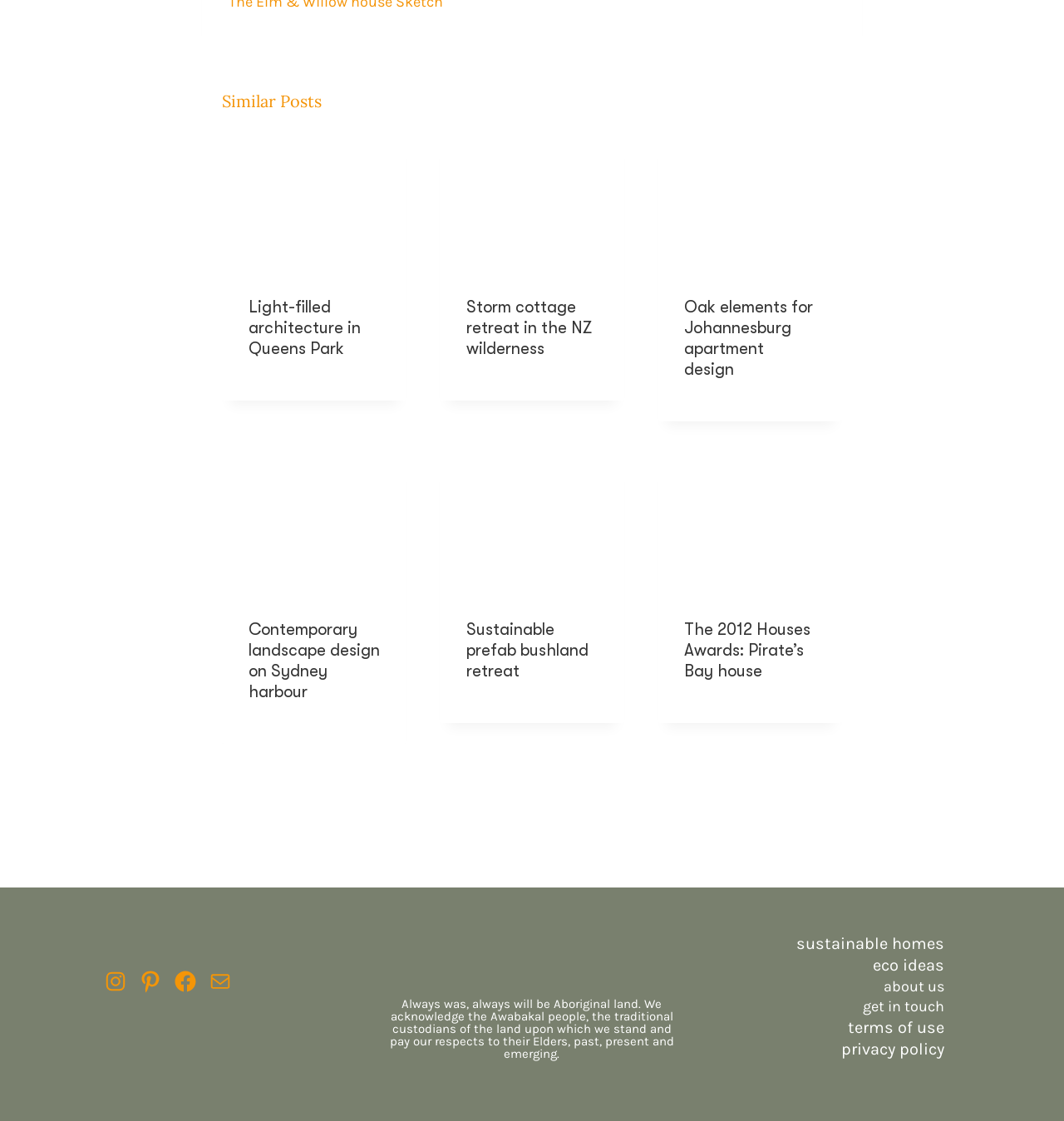Given the description of a UI element: "Instagram", identify the bounding box coordinates of the matching element in the webpage screenshot.

[0.097, 0.865, 0.12, 0.887]